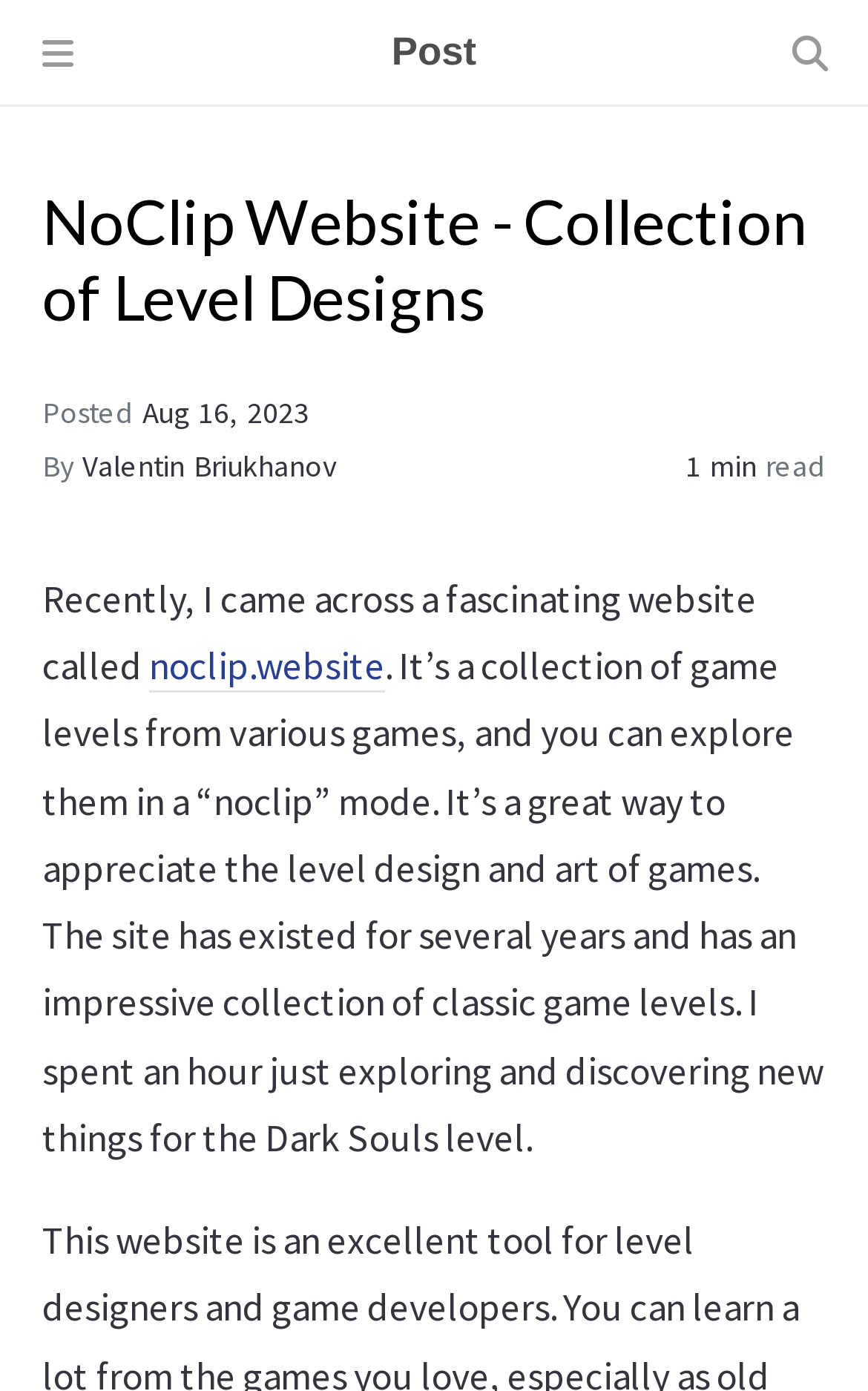Locate the UI element described as follows: "Valentin Briukhanov". Return the bounding box coordinates as four float numbers between 0 and 1 in the order [left, top, right, bottom].

[0.095, 0.322, 0.387, 0.349]